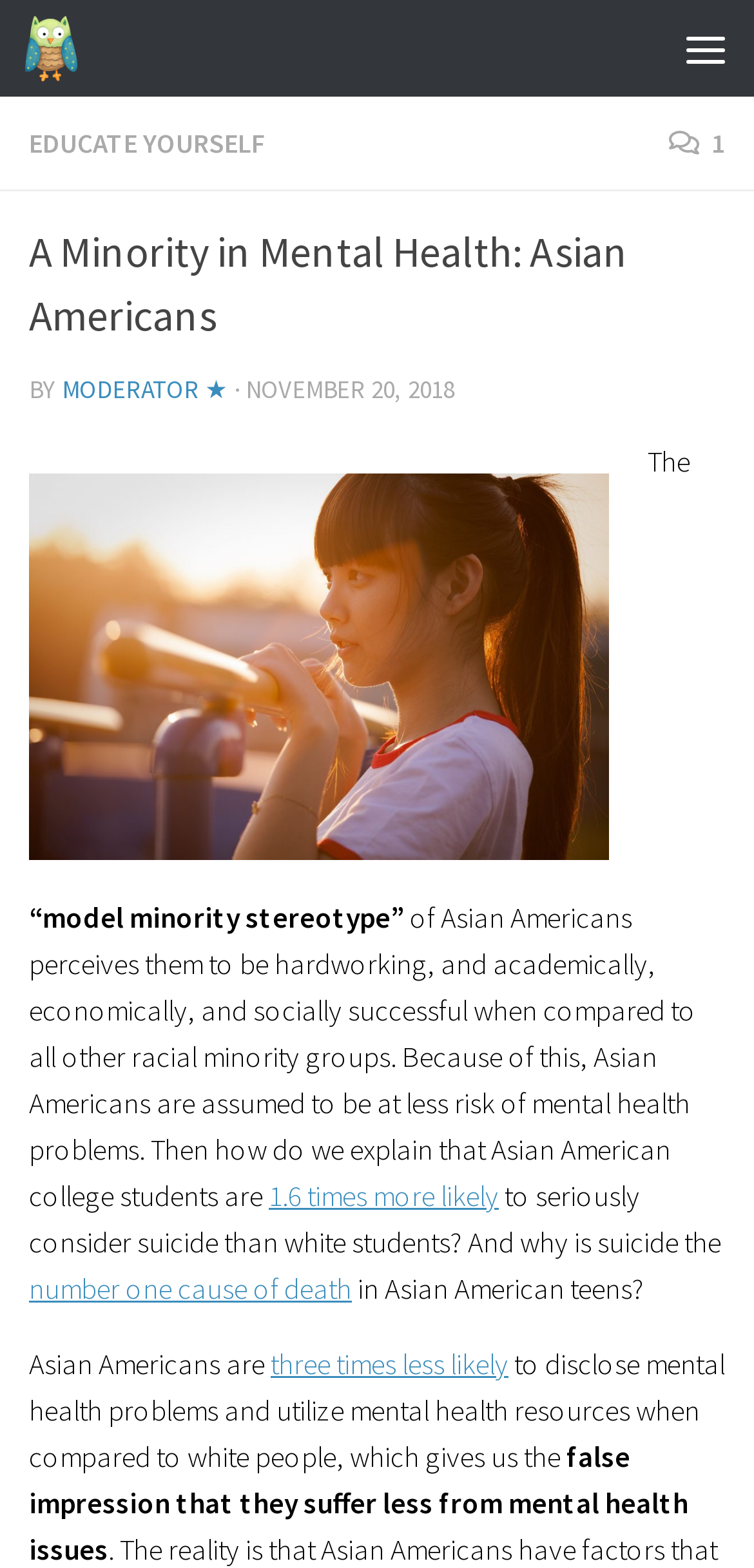What is the topic of the article?
Look at the image and answer the question using a single word or phrase.

Asian Americans and mental health